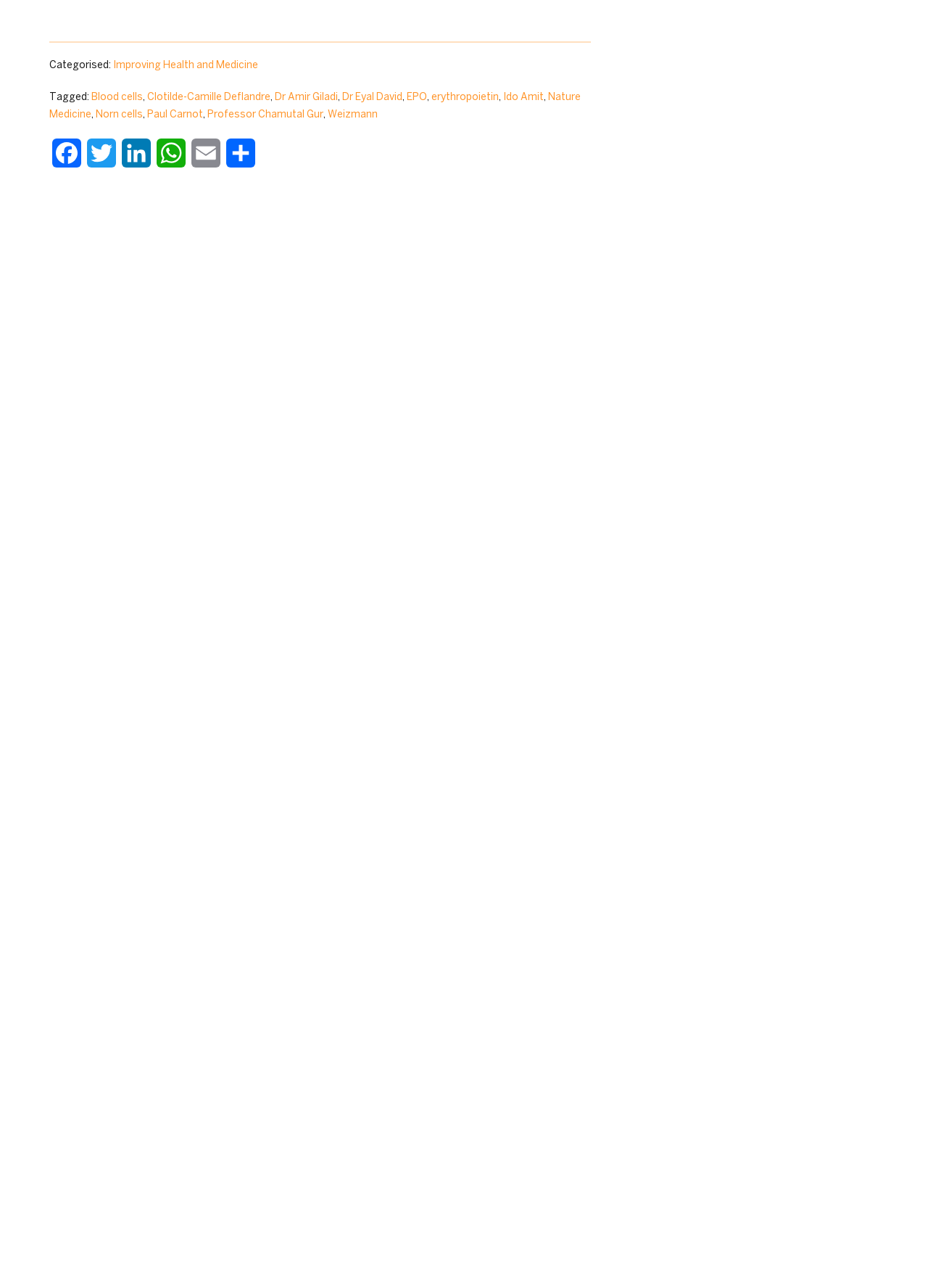What is the category of the first research?
Please provide an in-depth and detailed response to the question.

The first research is categorized as 'Improving Health and Medicine' which can be found in the 'Categorised:' section of the webpage.